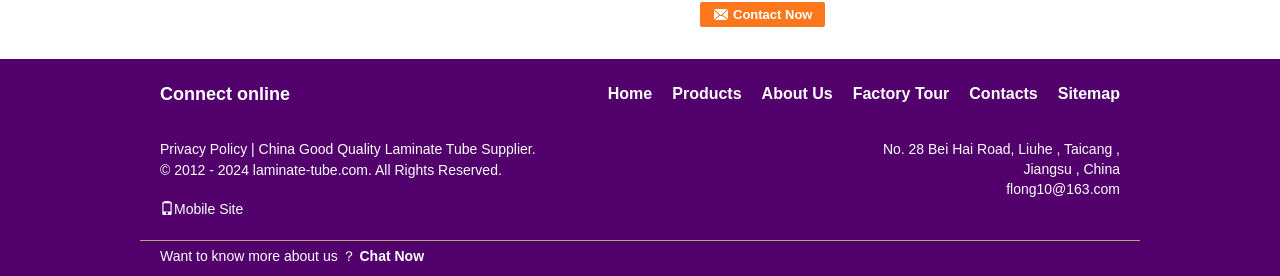Please find the bounding box coordinates (top-left x, top-left y, bottom-right x, bottom-right y) in the screenshot for the UI element described as follows: Home

[0.475, 0.308, 0.51, 0.388]